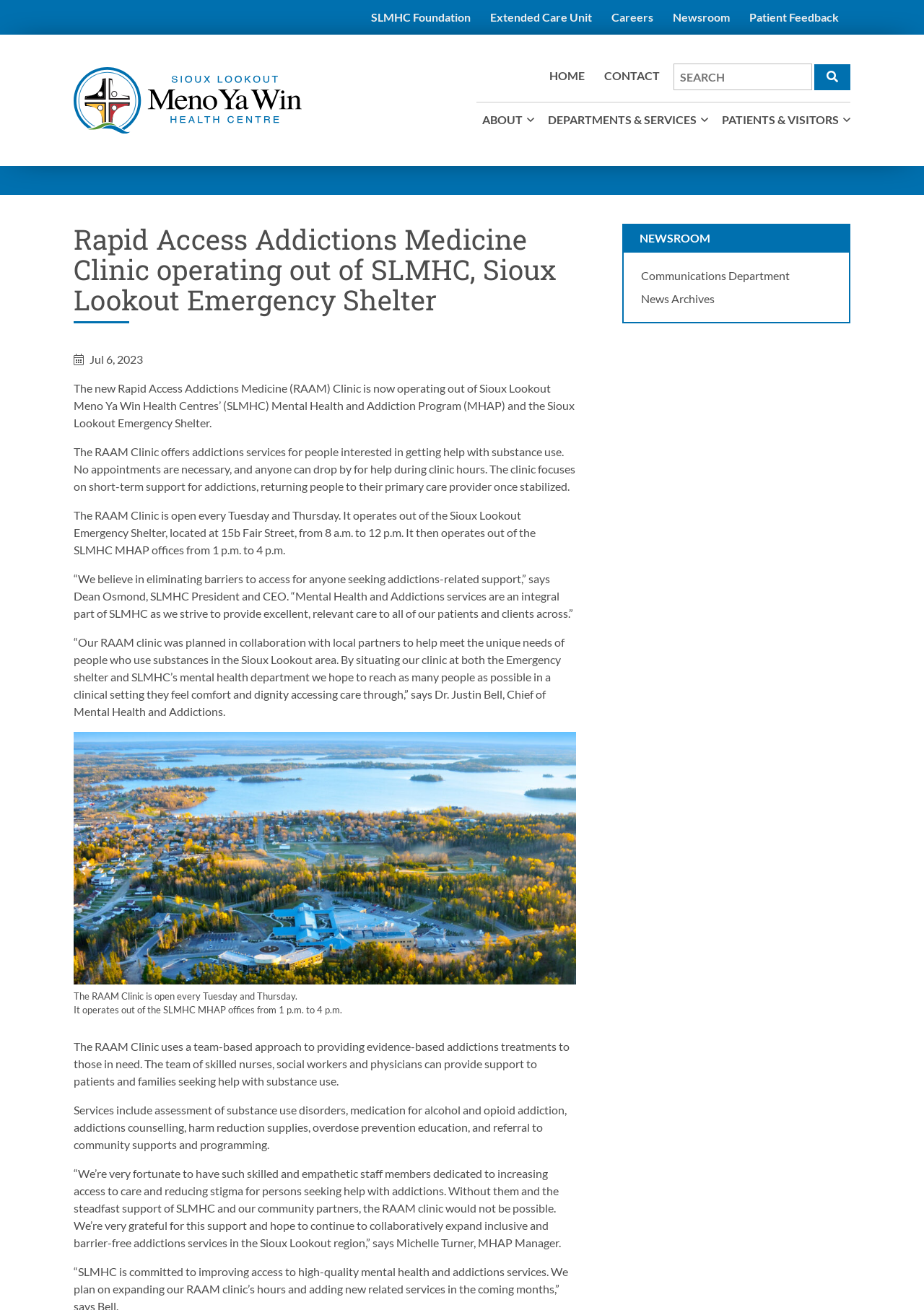Give a one-word or short phrase answer to this question: 
What is the purpose of the RAAM Clinic?

To provide addictions services